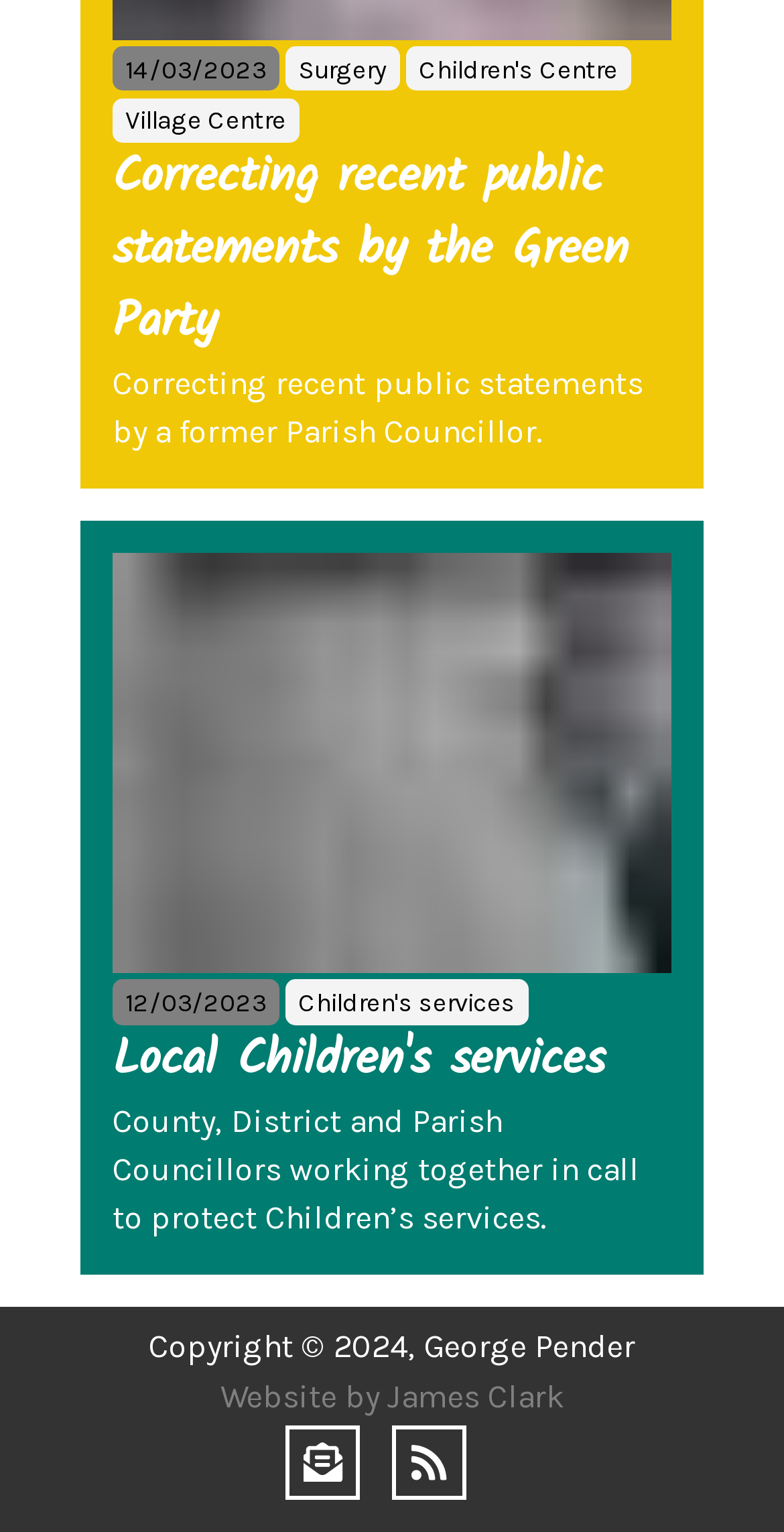Answer the following inquiry with a single word or phrase:
Who is the copyright holder of the website?

George Pender